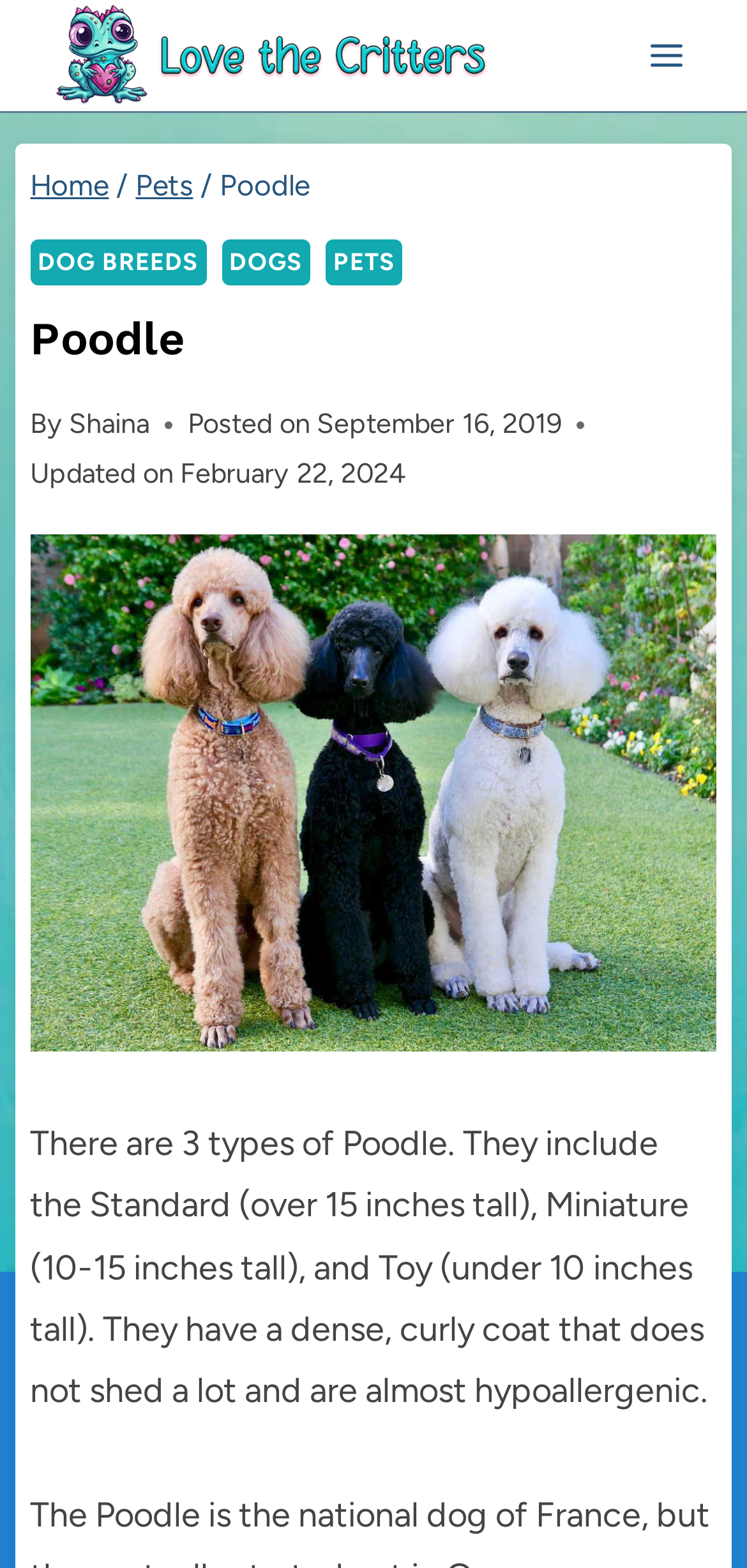What is special about the Poodle's coat?
Please answer the question with as much detail and depth as you can.

According to the text on the webpage, the Poodle has a dense, curly coat that does not shed a lot and is almost hypoallergenic. This information is provided in the paragraph below the image of three poodles, where it describes the characteristics of the Poodle breed.